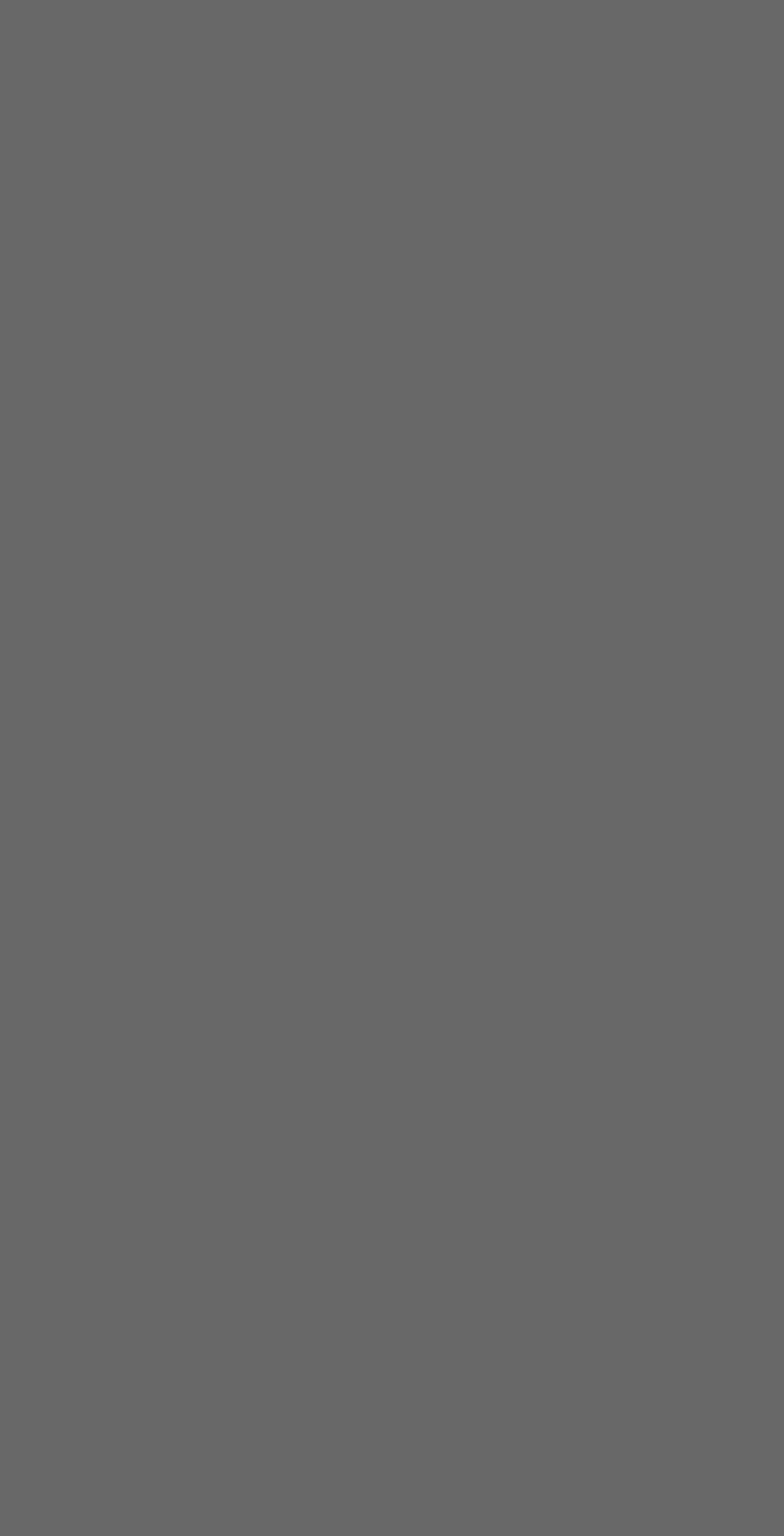Find the bounding box coordinates for the element that must be clicked to complete the instruction: "Learn about Our Ministries". The coordinates should be four float numbers between 0 and 1, indicated as [left, top, right, bottom].

[0.082, 0.592, 0.312, 0.617]